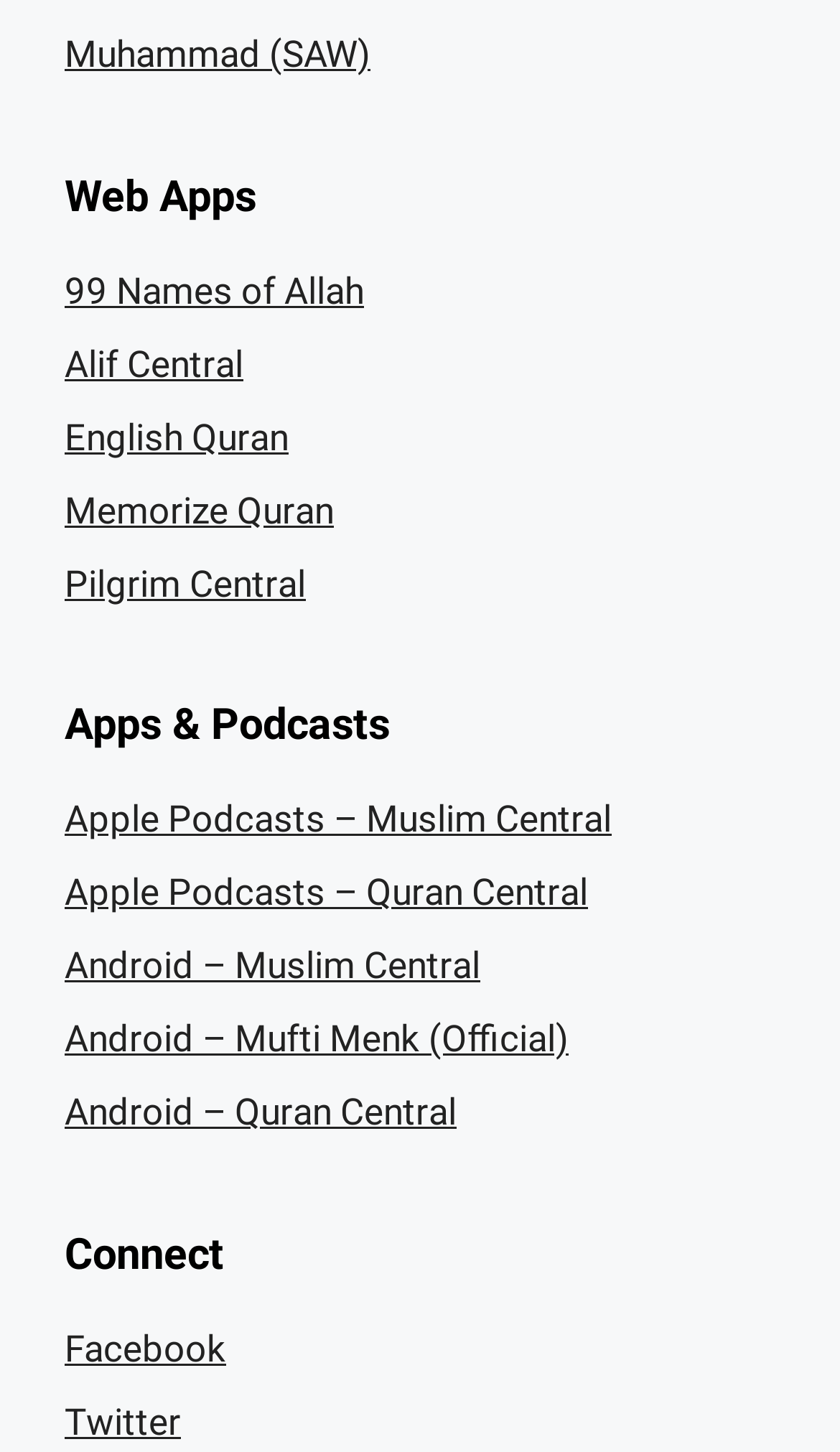Please locate the bounding box coordinates for the element that should be clicked to achieve the following instruction: "Visit 99 Names of Allah". Ensure the coordinates are given as four float numbers between 0 and 1, i.e., [left, top, right, bottom].

[0.077, 0.185, 0.433, 0.215]